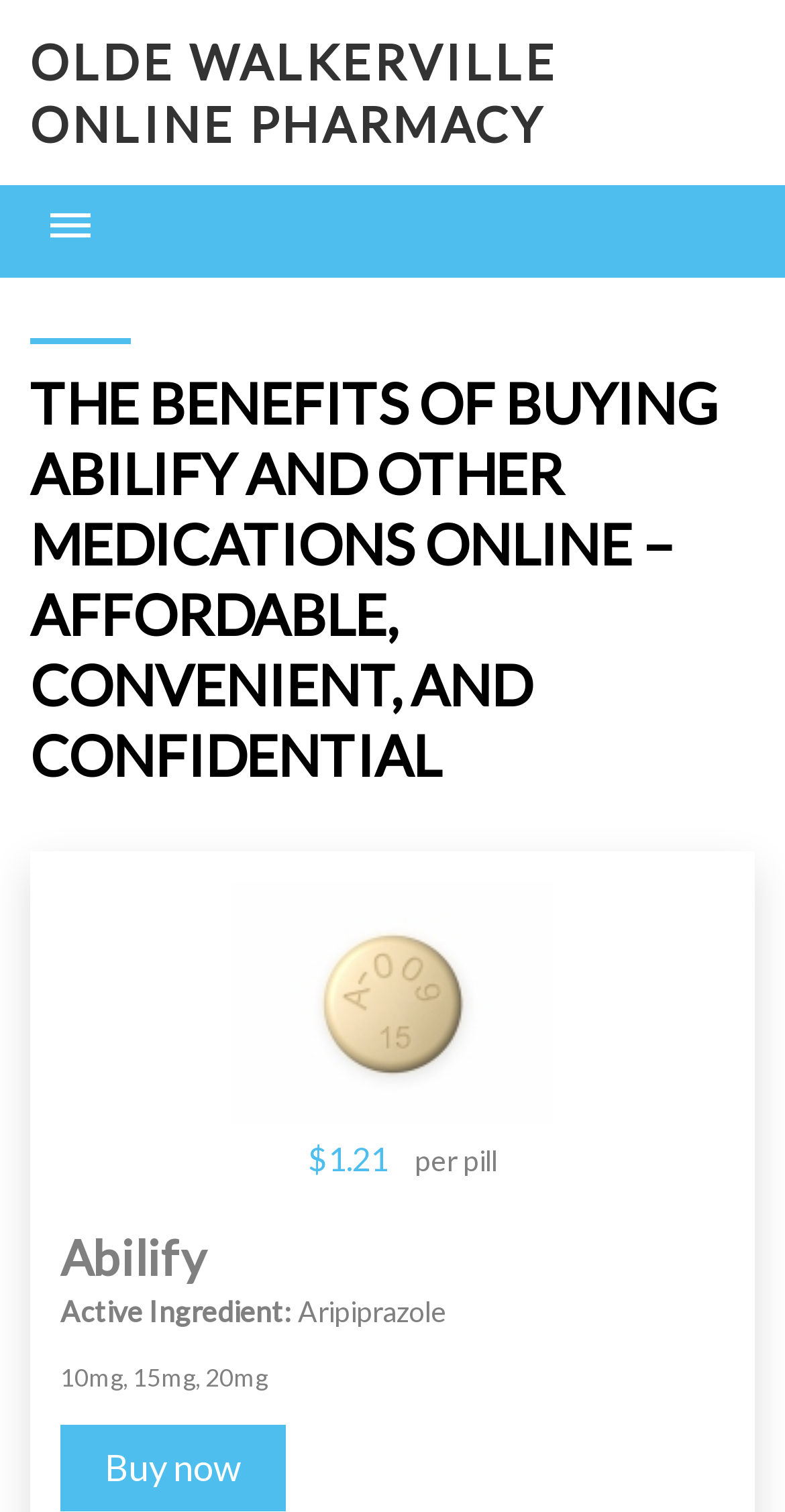Please find the bounding box coordinates of the clickable region needed to complete the following instruction: "Buy Abilify now". The bounding box coordinates must consist of four float numbers between 0 and 1, i.e., [left, top, right, bottom].

[0.077, 0.942, 0.364, 1.0]